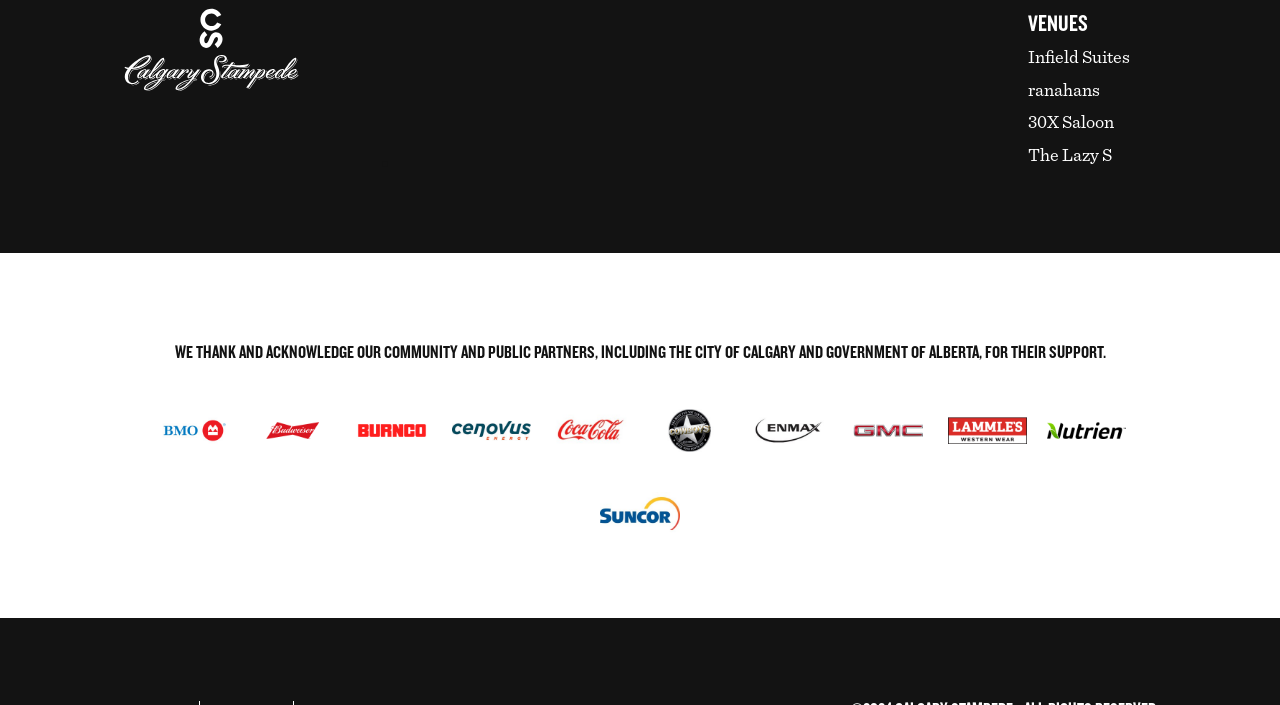Provide the bounding box coordinates for the specified HTML element described in this description: "The Lazy S". The coordinates should be four float numbers ranging from 0 to 1, in the format [left, top, right, bottom].

[0.803, 0.208, 0.869, 0.233]